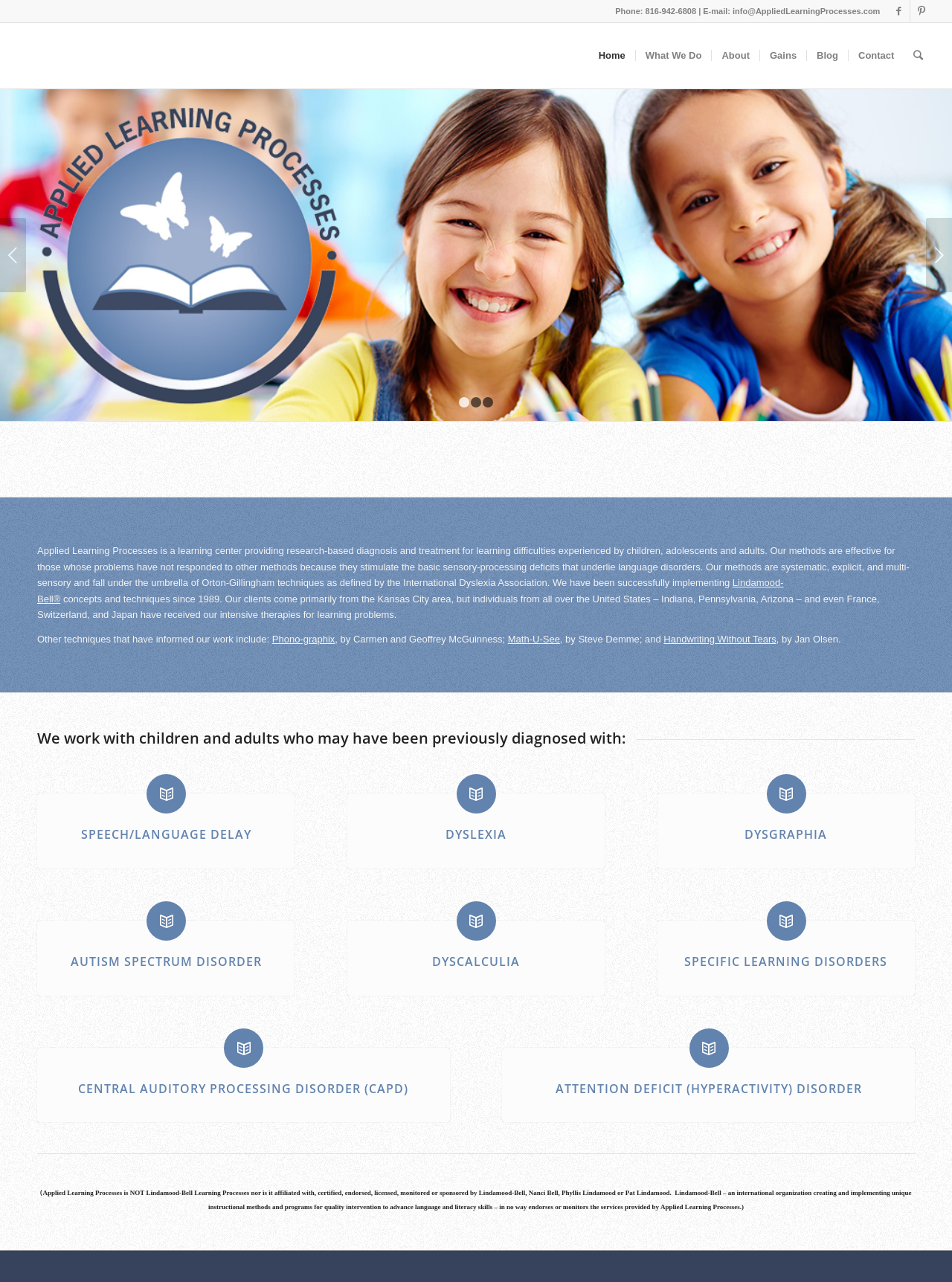Pinpoint the bounding box coordinates of the clickable element to carry out the following instruction: "Visit Our Social Media."

None